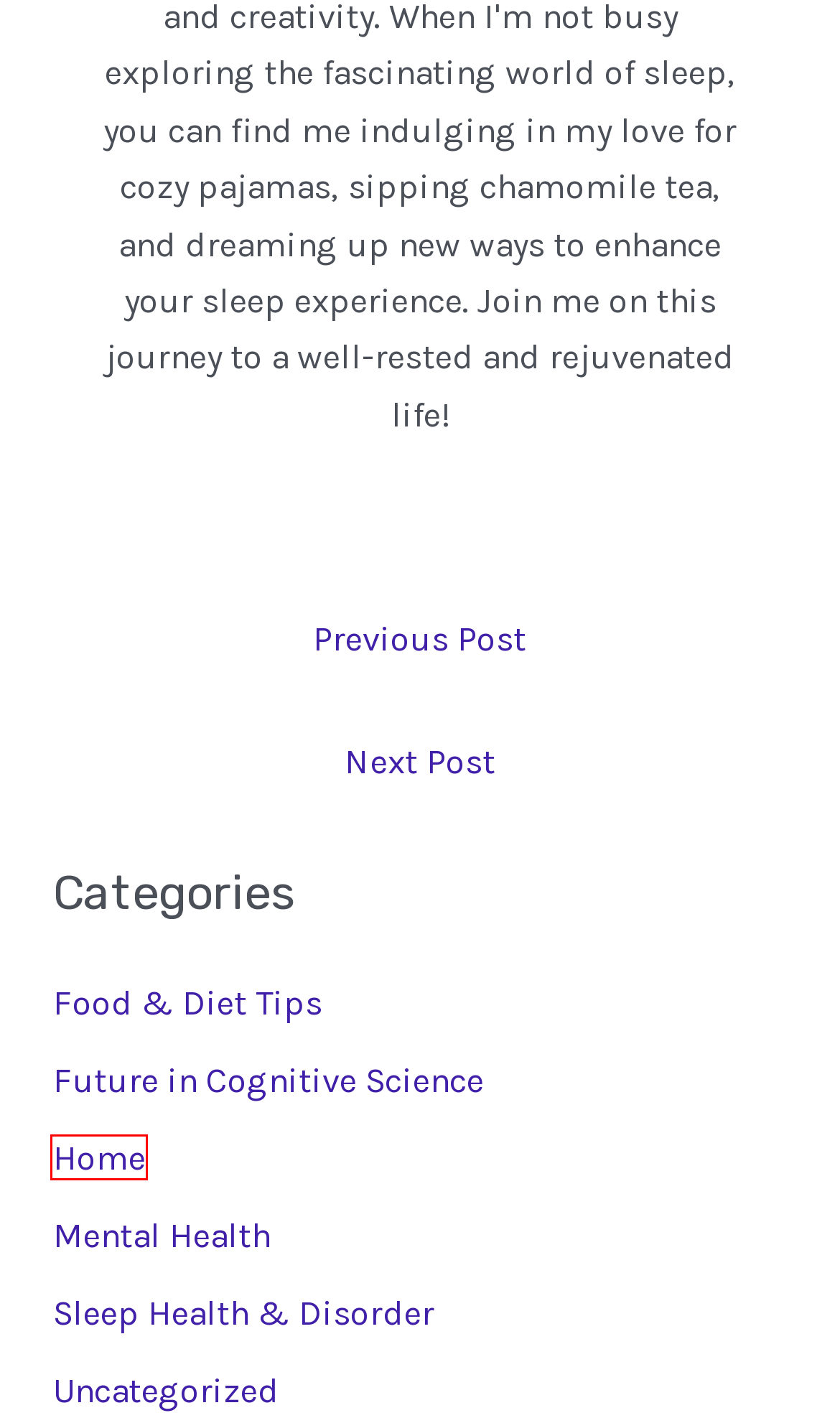Evaluate the webpage screenshot and identify the element within the red bounding box. Select the webpage description that best fits the new webpage after clicking the highlighted element. Here are the candidates:
A. Causes of Lack of Sleep in Children and Solutions - Sleep and Cognition
B. Sleep Health & Disorder Archives - Sleep and Cognition
C. Insomnia: The Risks and Dangers You Need to Know - Sleep and Cognition
D. Food & Diet Tips Archives - Sleep and Cognition
E. Future in Cognitive Science Archives - Sleep and Cognition
F. Home Archives - Sleep and Cognition
G. Mental Health Archives - Sleep and Cognition
H. Sitemap - Sleep and Cognition

F